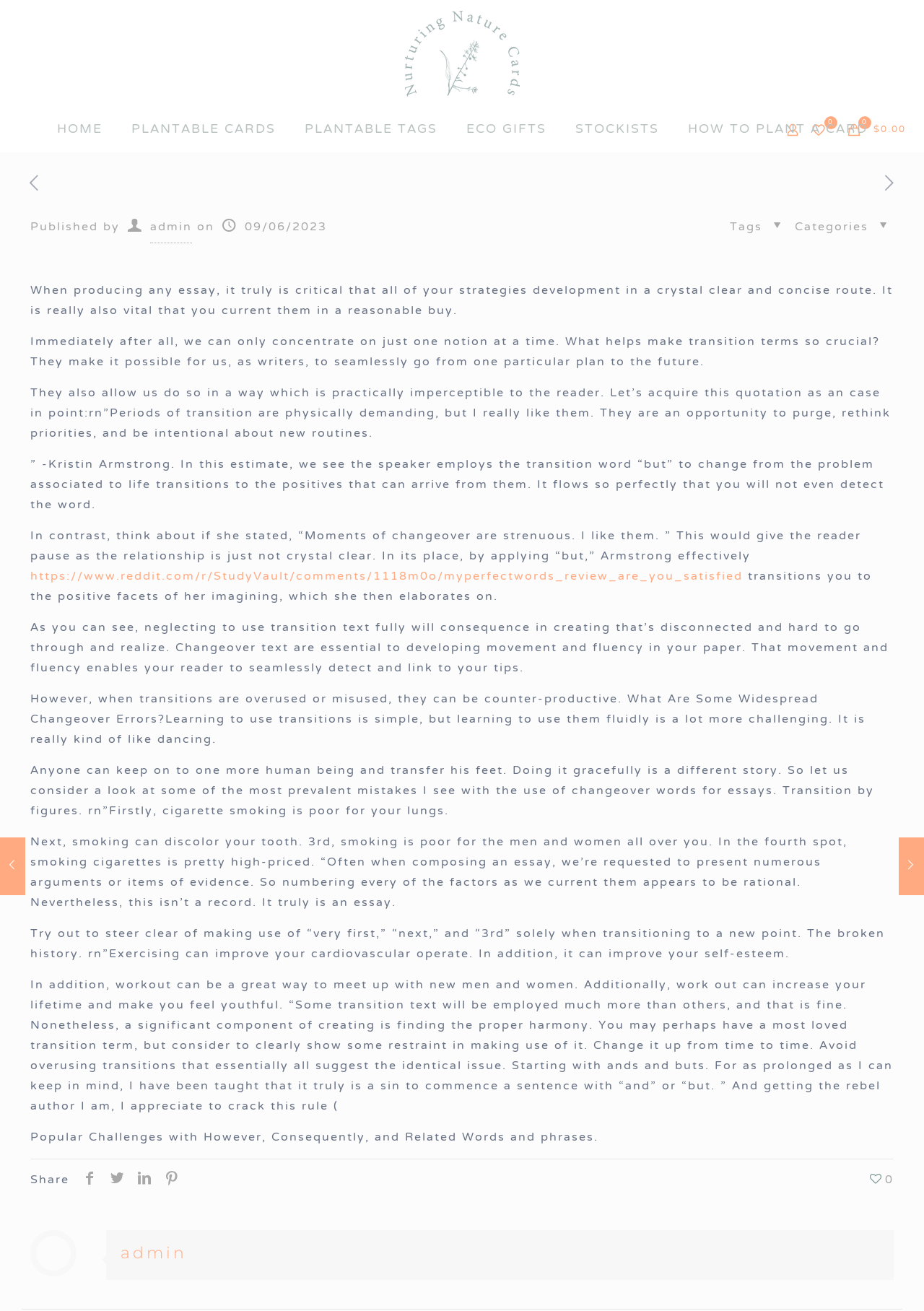Please answer the following question using a single word or phrase: 
What is the author of the article?

admin